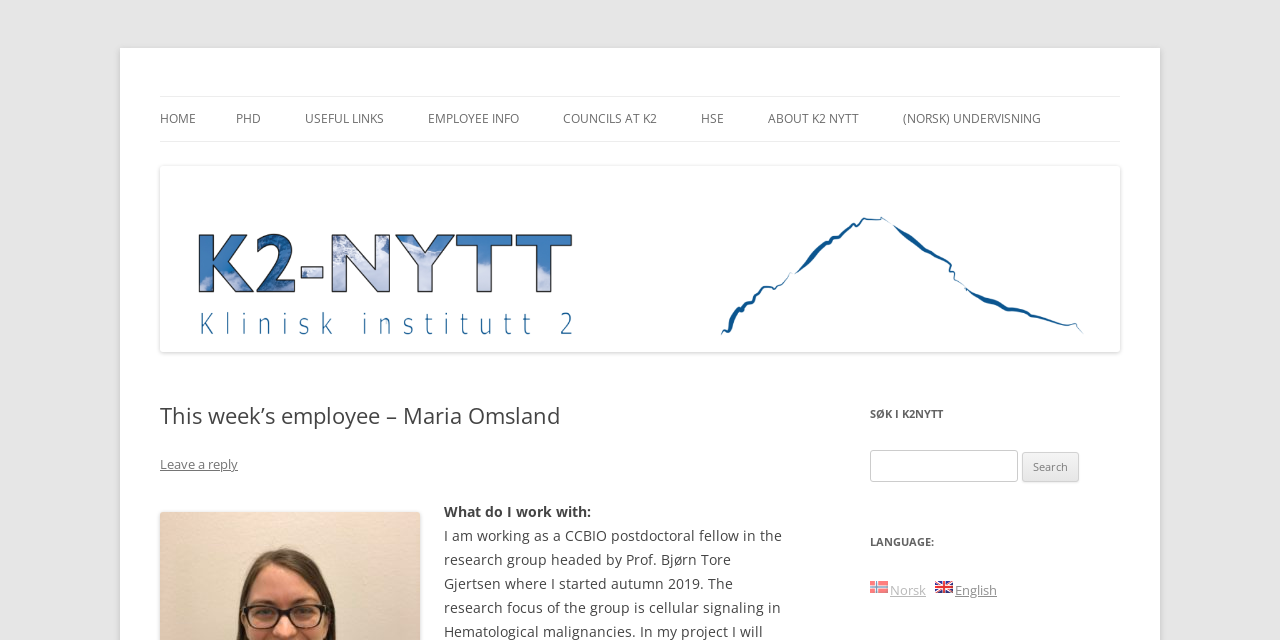What is the name of the employee of the week?
Identify the answer in the screenshot and reply with a single word or phrase.

Maria Omsland